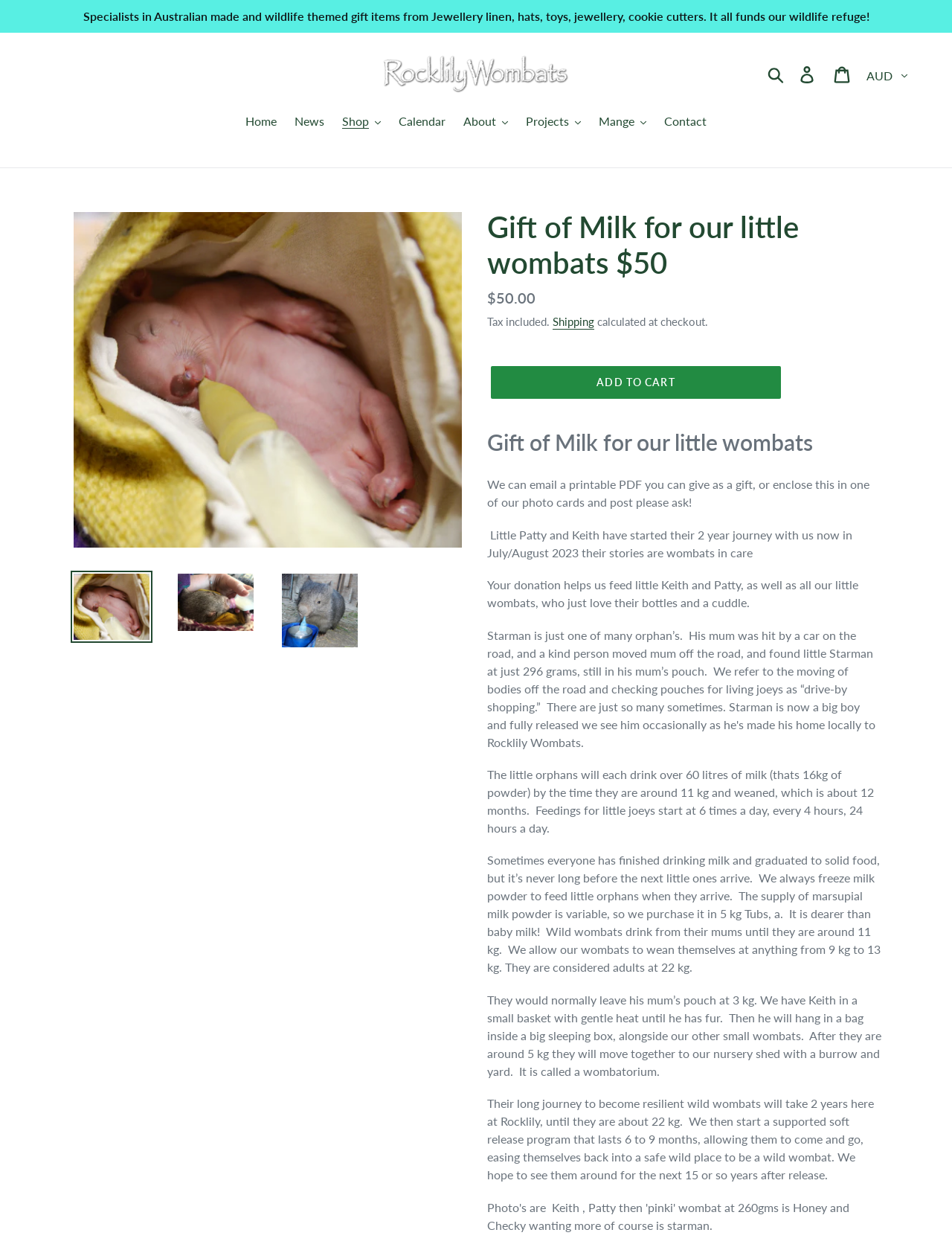Respond to the following query with just one word or a short phrase: 
What is the price of the Gift of Milk?

$50.00